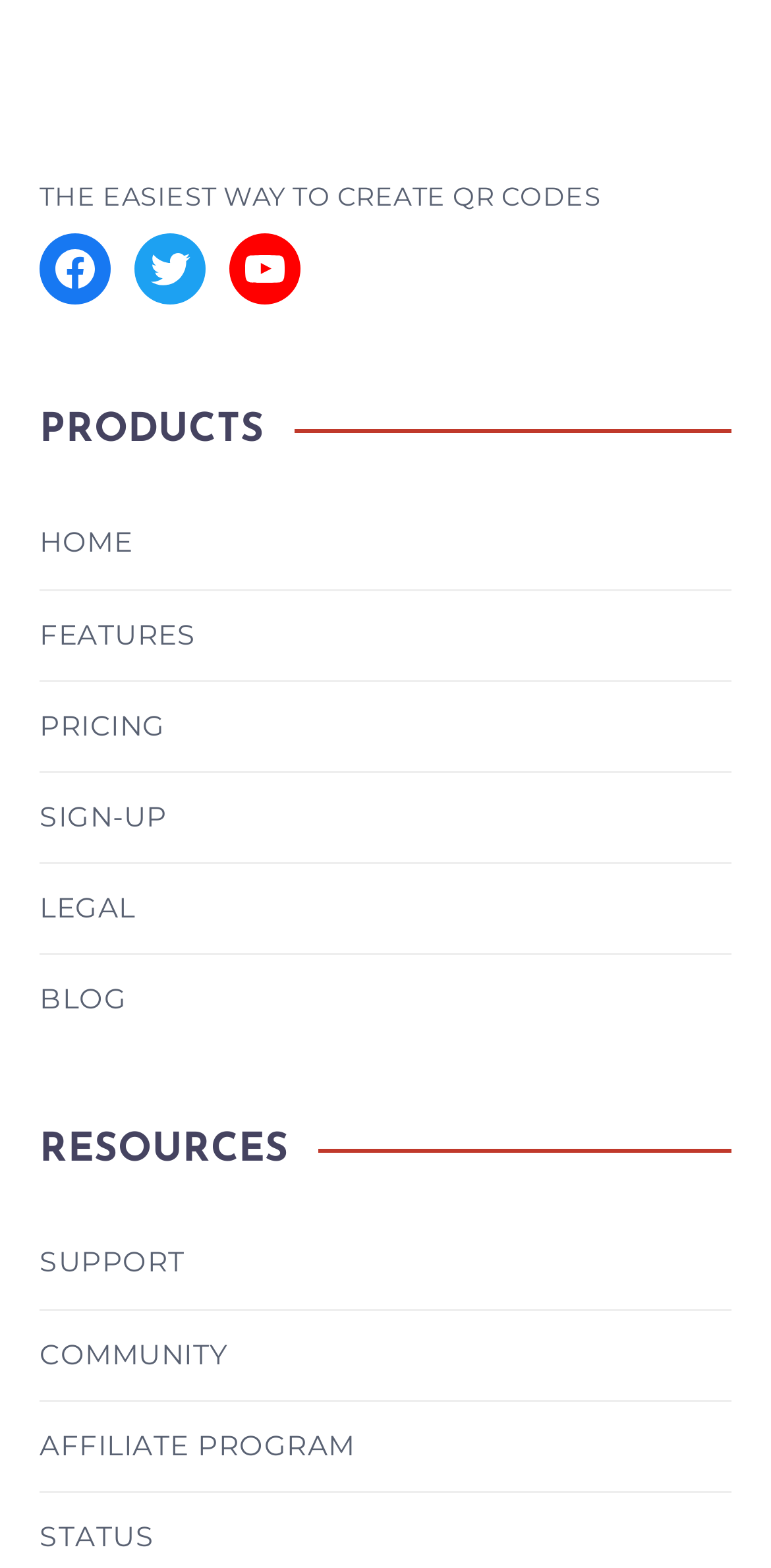How many links are there in the PRODUCTS category?
Carefully examine the image and provide a detailed answer to the question.

The PRODUCTS category has five links, which are HOME, FEATURES, PRICING, SIGN-UP, and LEGAL. These links are located below the 'PRODUCTS' heading and are represented by text.